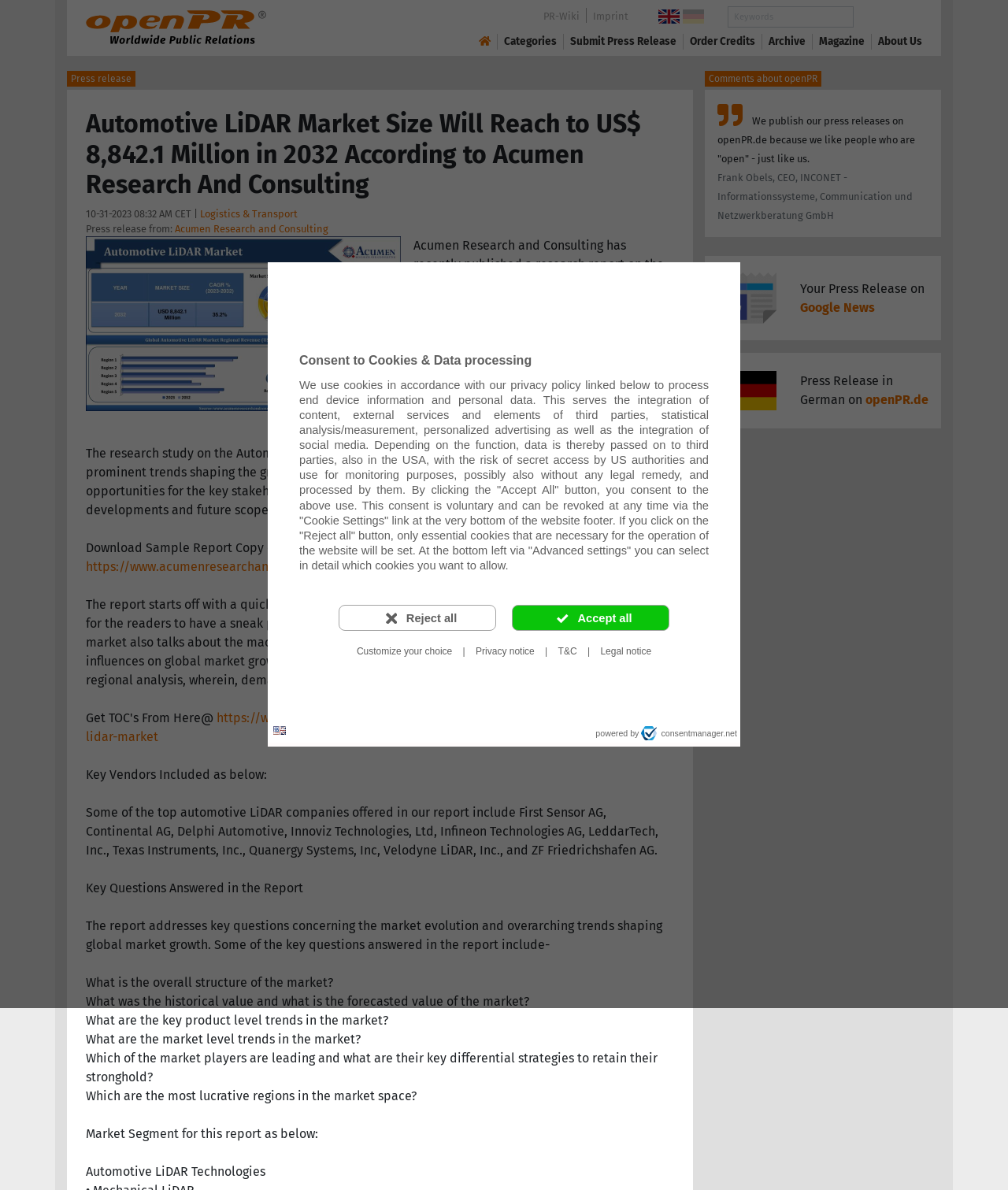What is the title of the press release?
Answer with a single word or phrase by referring to the visual content.

Automotive LiDAR Market Size Will Reach to US$ 8,842.1 Million in 2032